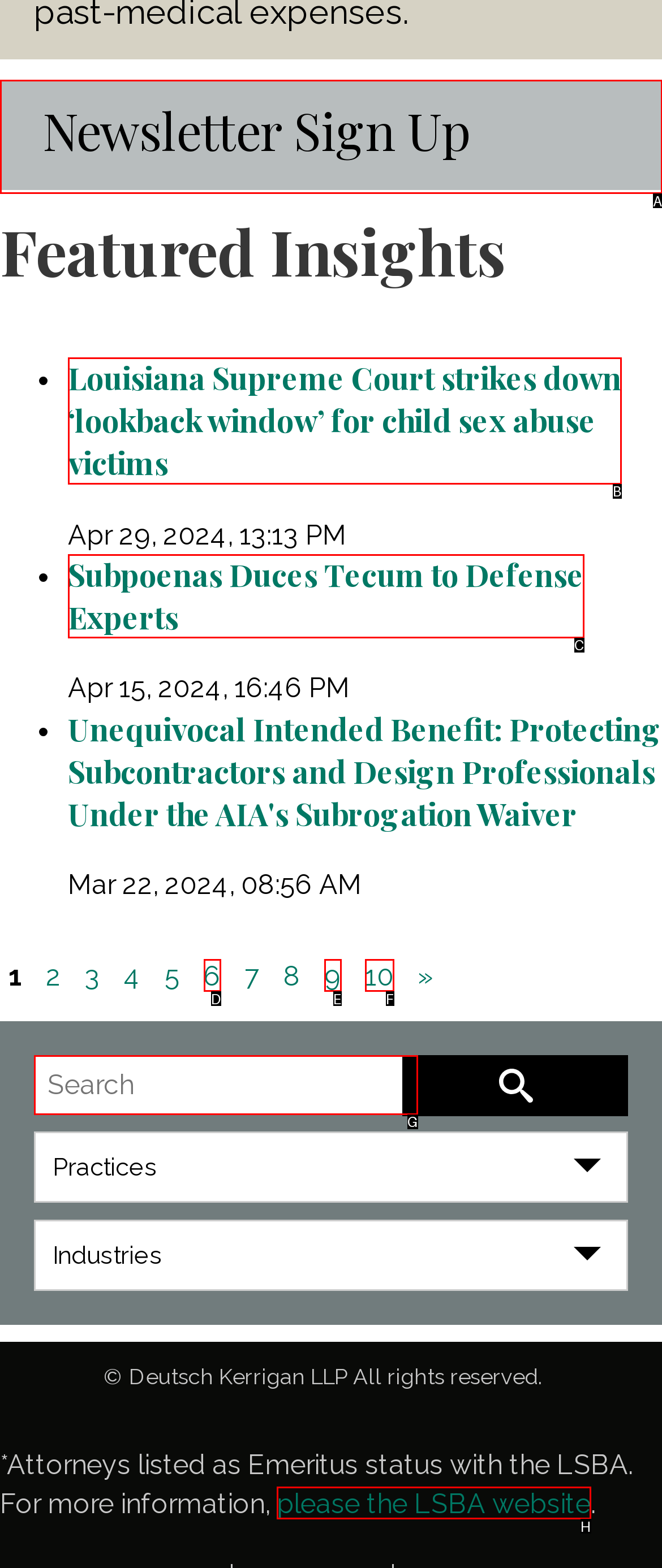Determine the HTML element that best aligns with the description: Newsletter Sign Up
Answer with the appropriate letter from the listed options.

A